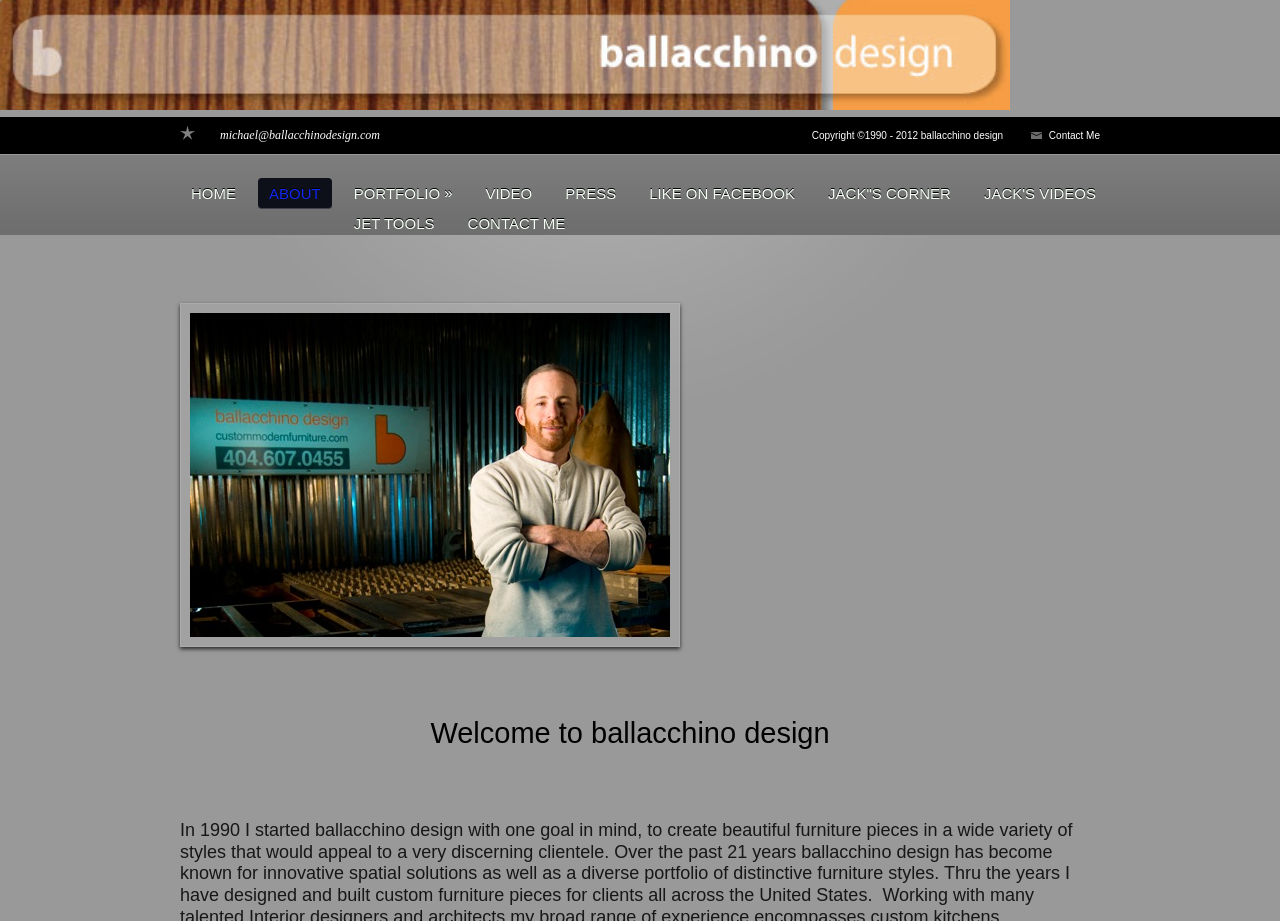Respond to the question below with a single word or phrase:
How many links are in the top navigation bar?

7